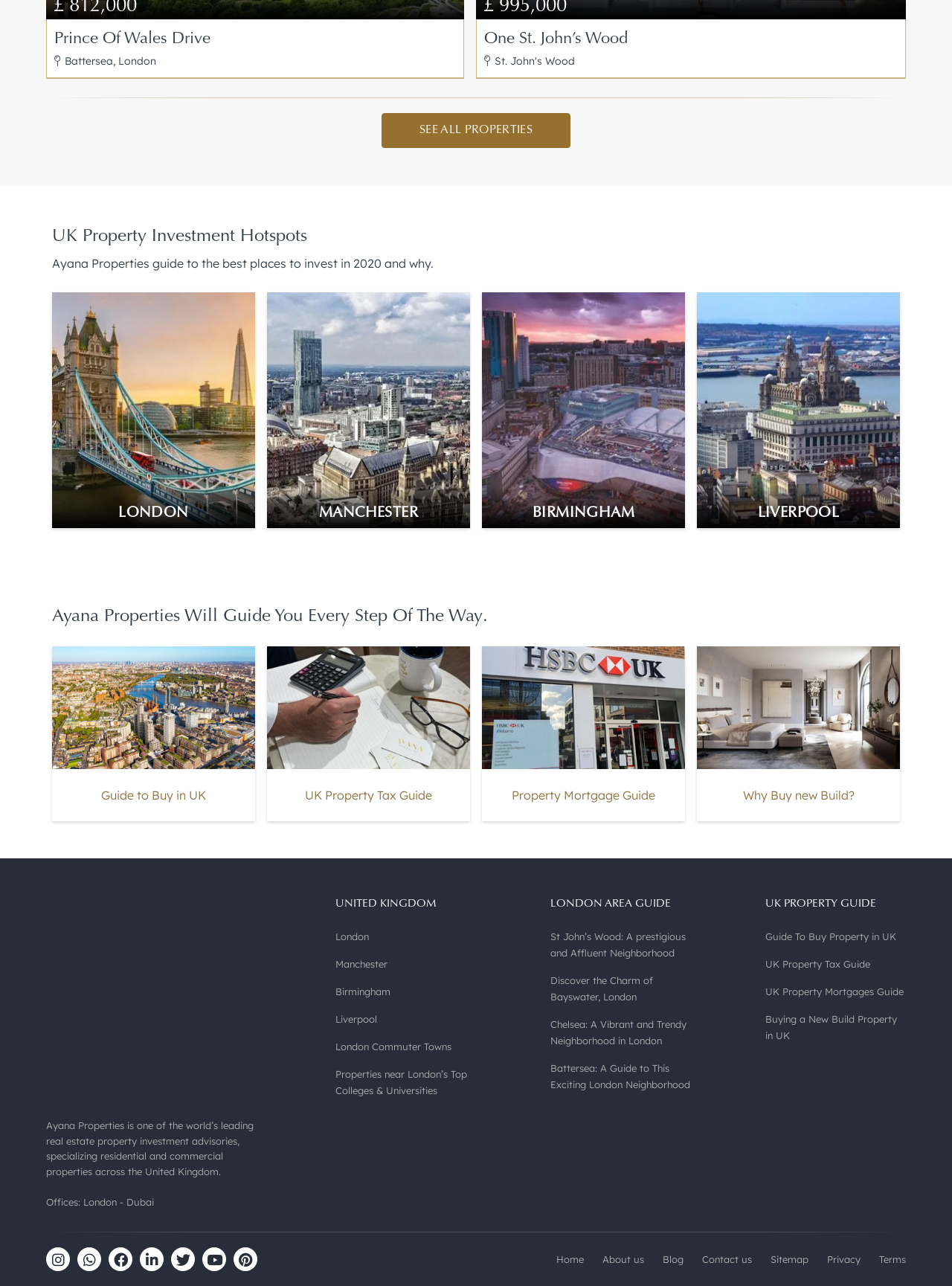Locate the bounding box coordinates of the element that should be clicked to fulfill the instruction: "Explore properties in London".

[0.352, 0.722, 0.5, 0.734]